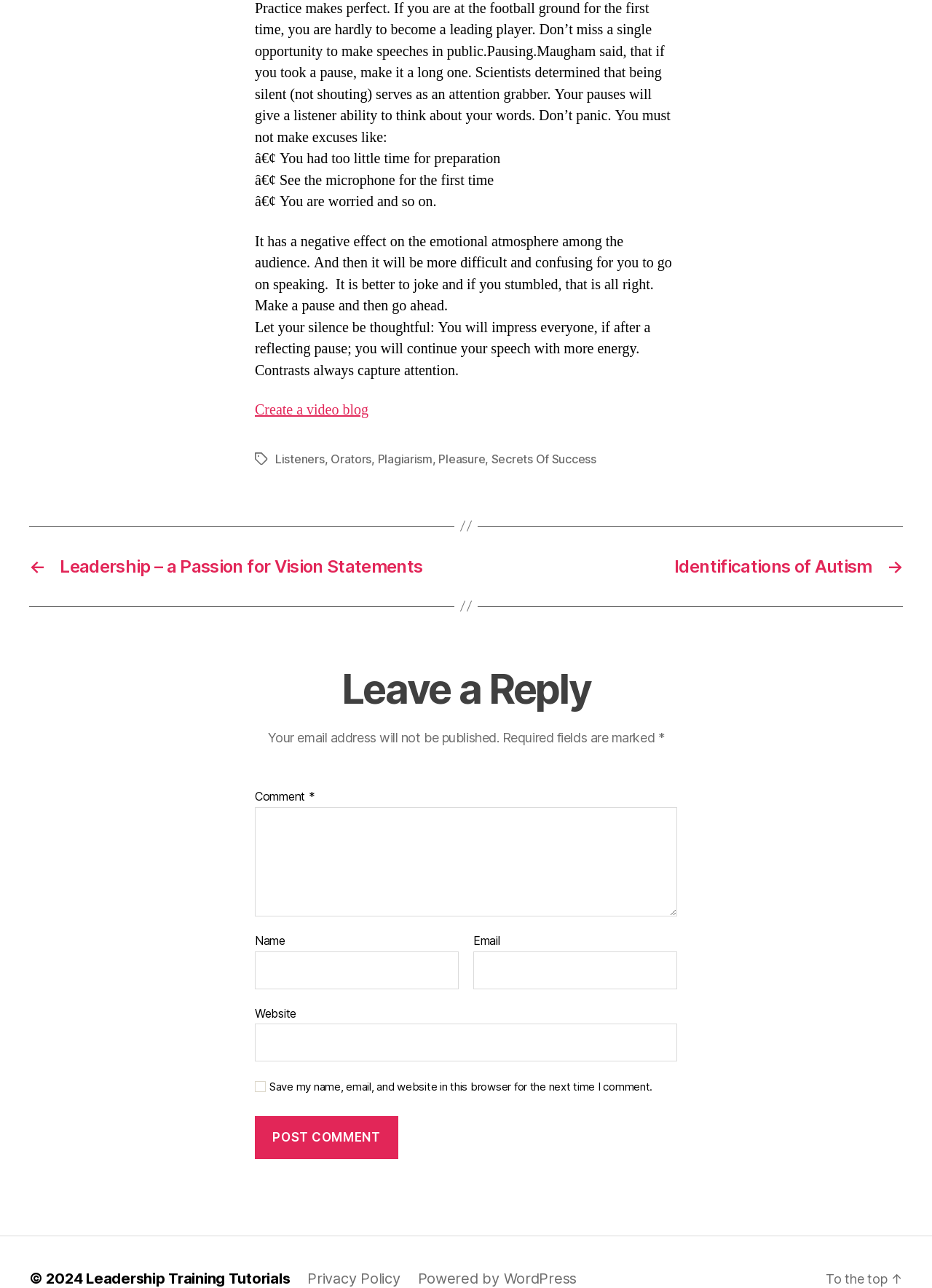Identify the bounding box coordinates for the element you need to click to achieve the following task: "Create a video blog". The coordinates must be four float values ranging from 0 to 1, formatted as [left, top, right, bottom].

[0.273, 0.311, 0.395, 0.325]